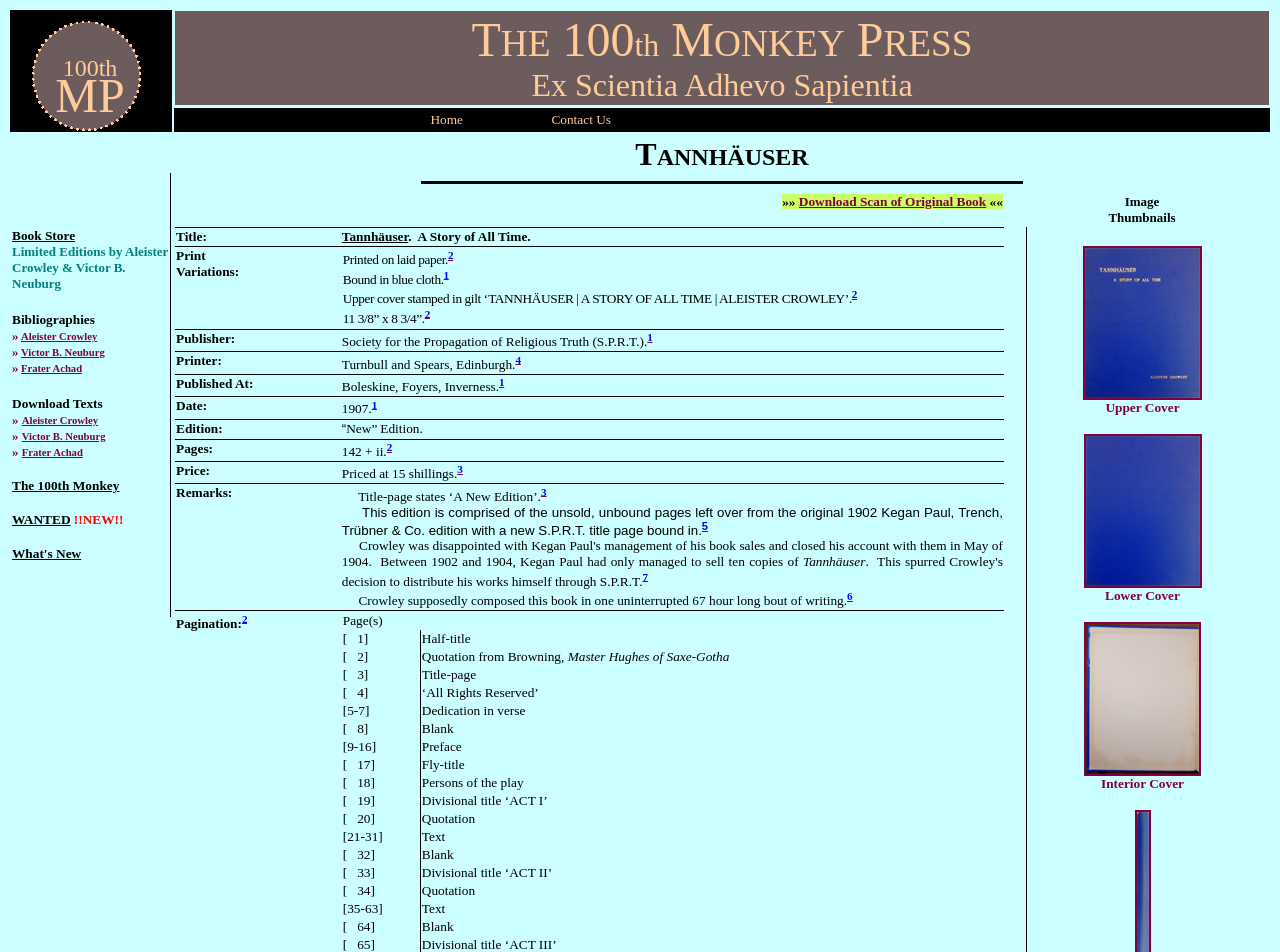Could you locate the bounding box coordinates for the section that should be clicked to accomplish this task: "Check What's New".

[0.009, 0.574, 0.063, 0.589]